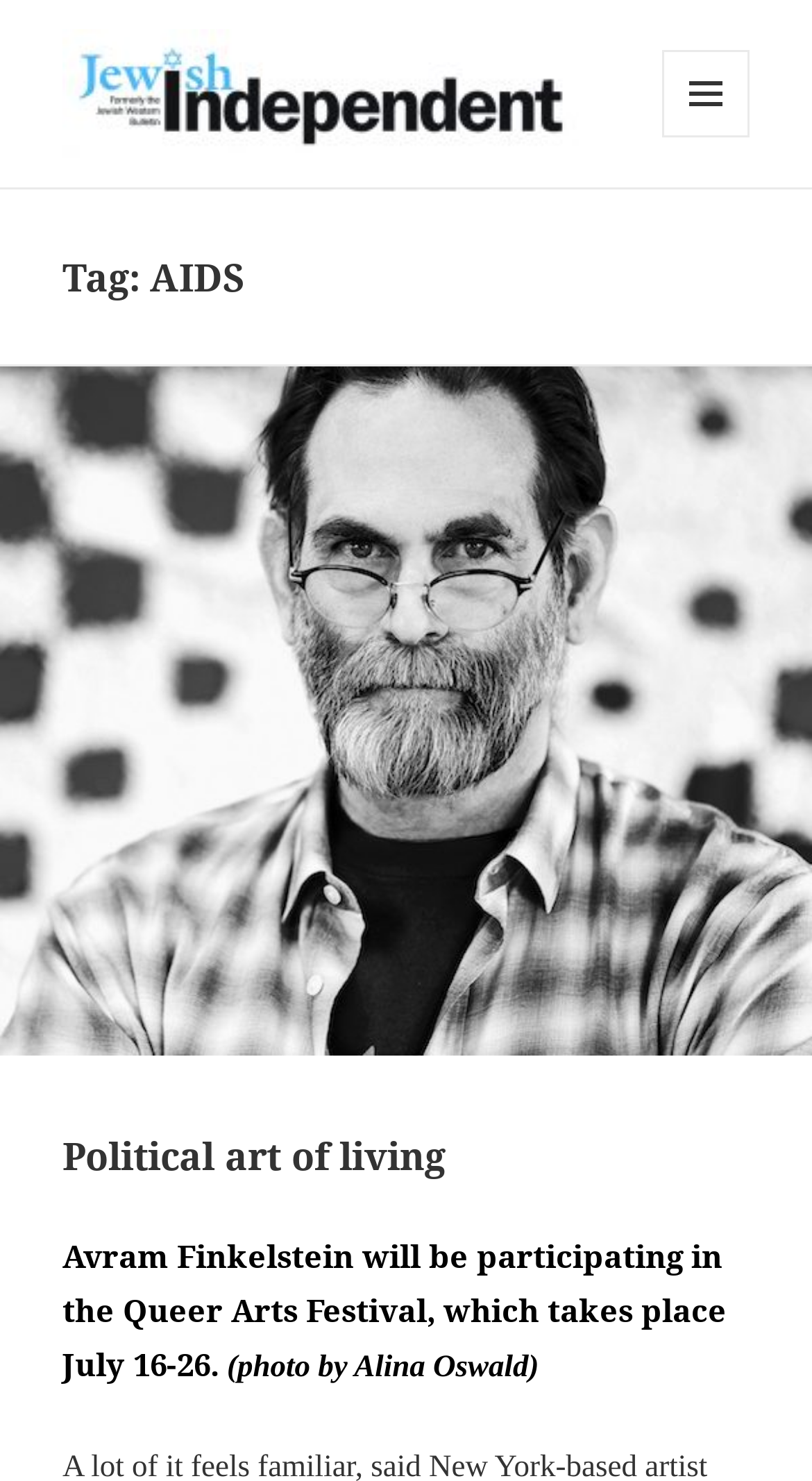Who took the photo mentioned?
Could you answer the question with a detailed and thorough explanation?

I found the answer by looking at the text content of the StaticText element with the text '(photo by Alina Oswald)'. This text provides information about the photographer, and the name of the photographer is mentioned as 'Alina Oswald'.